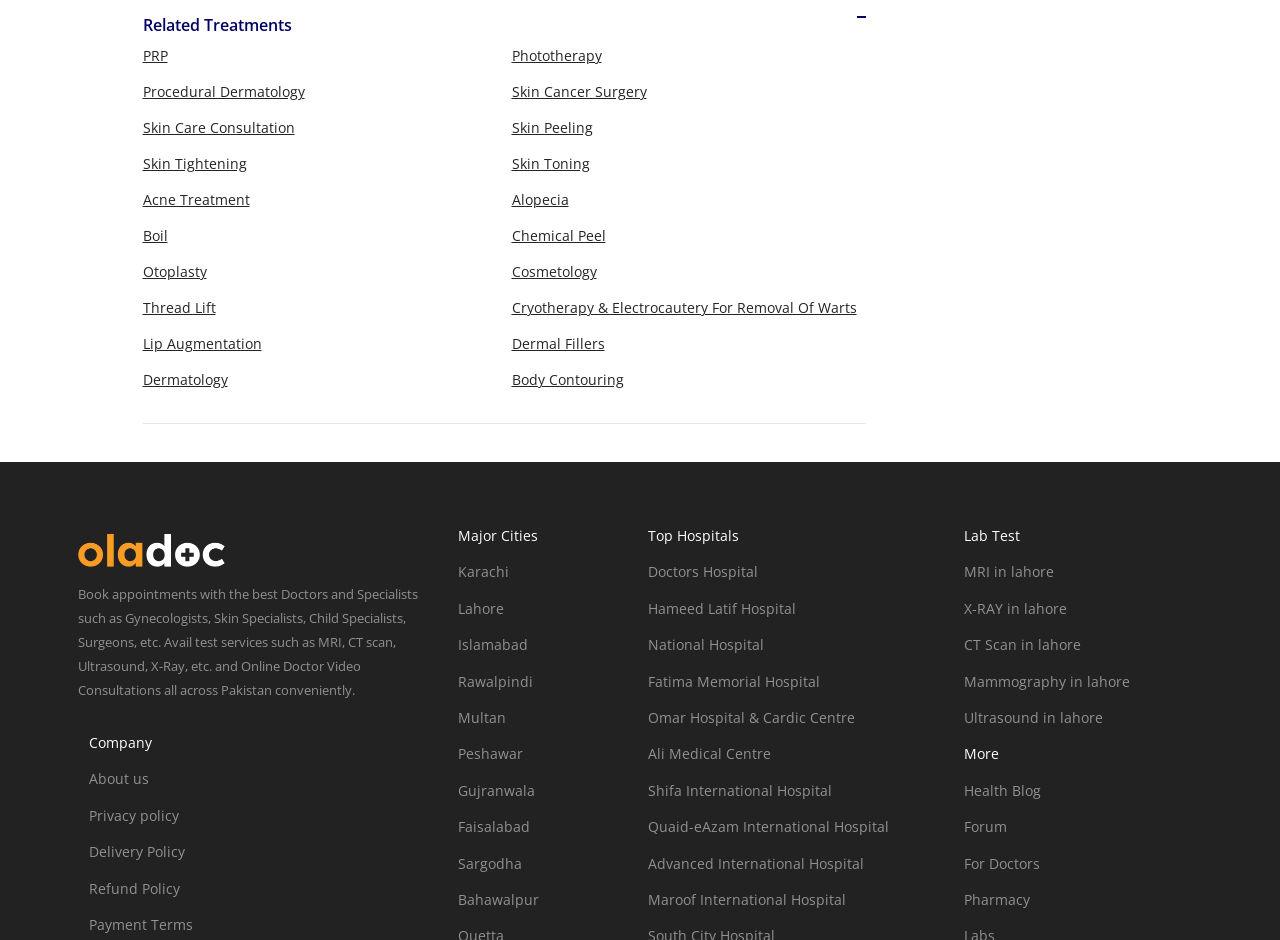Determine the bounding box coordinates of the clickable element to achieve the following action: 'Read about company policies'. Provide the coordinates as four float values between 0 and 1, formatted as [left, top, right, bottom].

[0.07, 0.819, 0.175, 0.849]